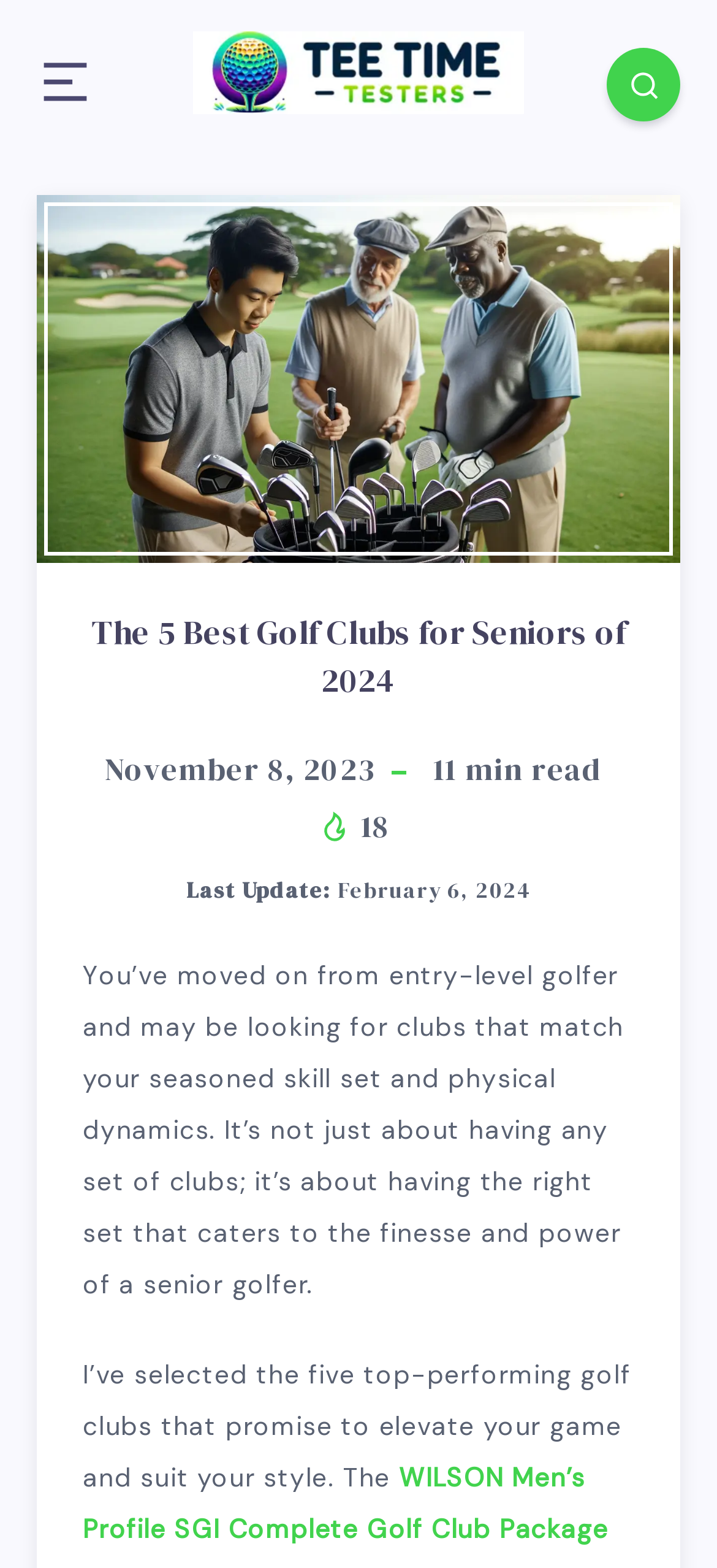Please examine the image and answer the question with a detailed explanation:
How many views does this article have?

I found the number of views by looking at the text '18 Views' which is located below the main heading and above the article content.